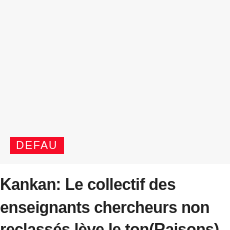Respond with a single word or phrase to the following question:
What is the topic of the headline?

educators in Kankan